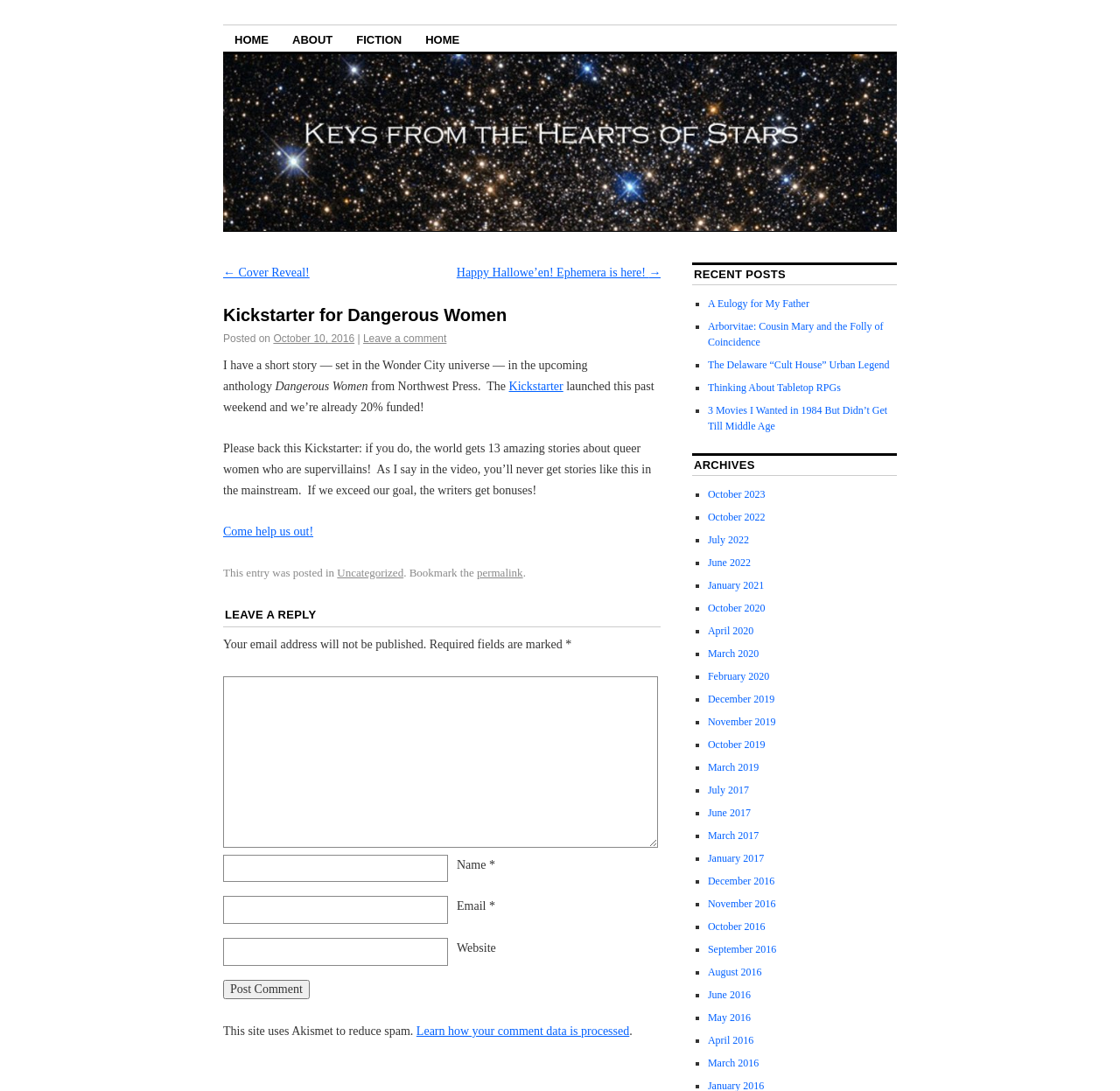Using the elements shown in the image, answer the question comprehensively: How many archives are listed on the webpage?

The webpage has an 'ARCHIVES' section that lists several months and years, including 'October 2023', 'October 2022', 'July 2022', and so on. There are 13 archives listed in total.